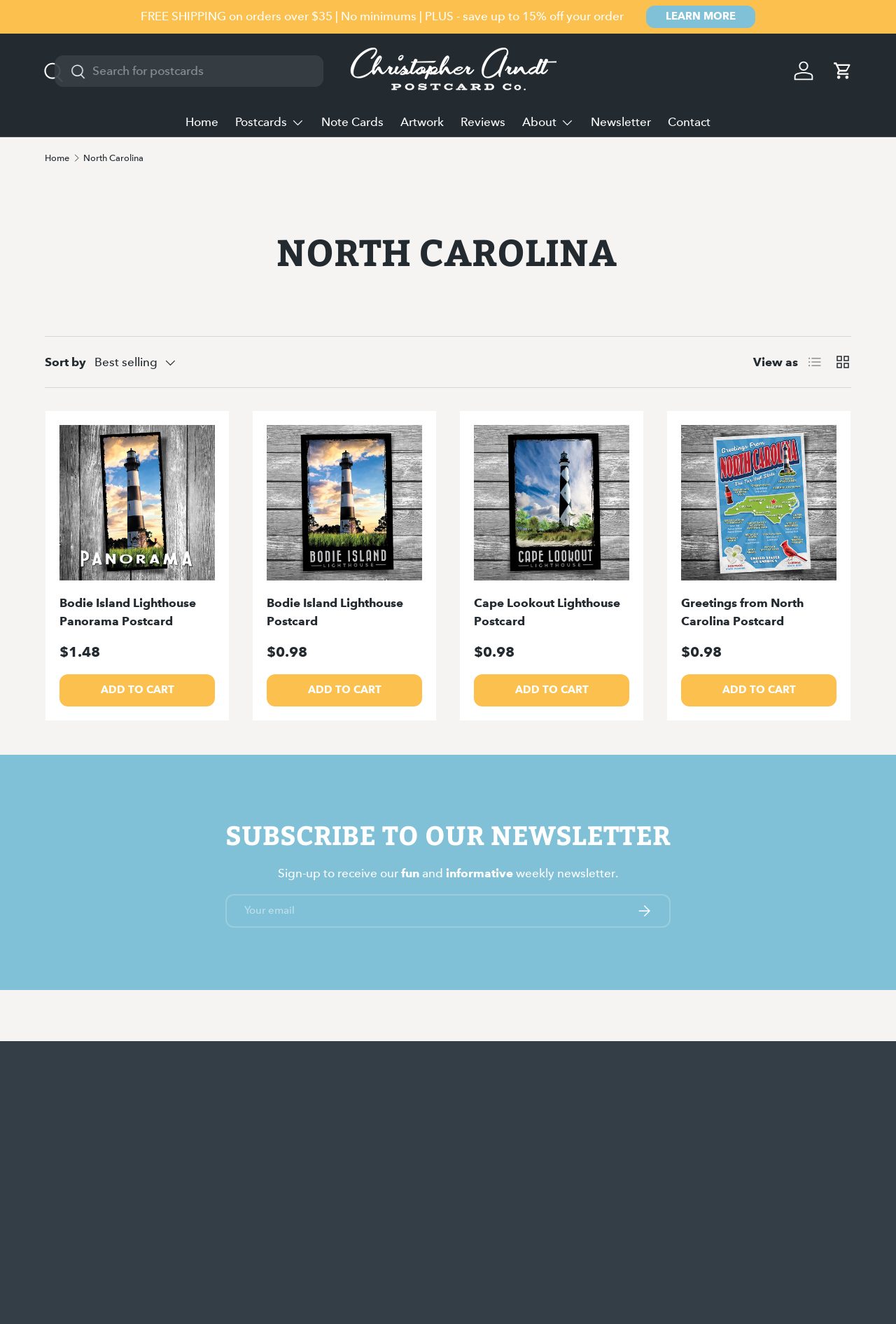Give a succinct answer to this question in a single word or phrase: 
What is the name of the print shop that prints the postcards?

Rise & Shine Print Shop